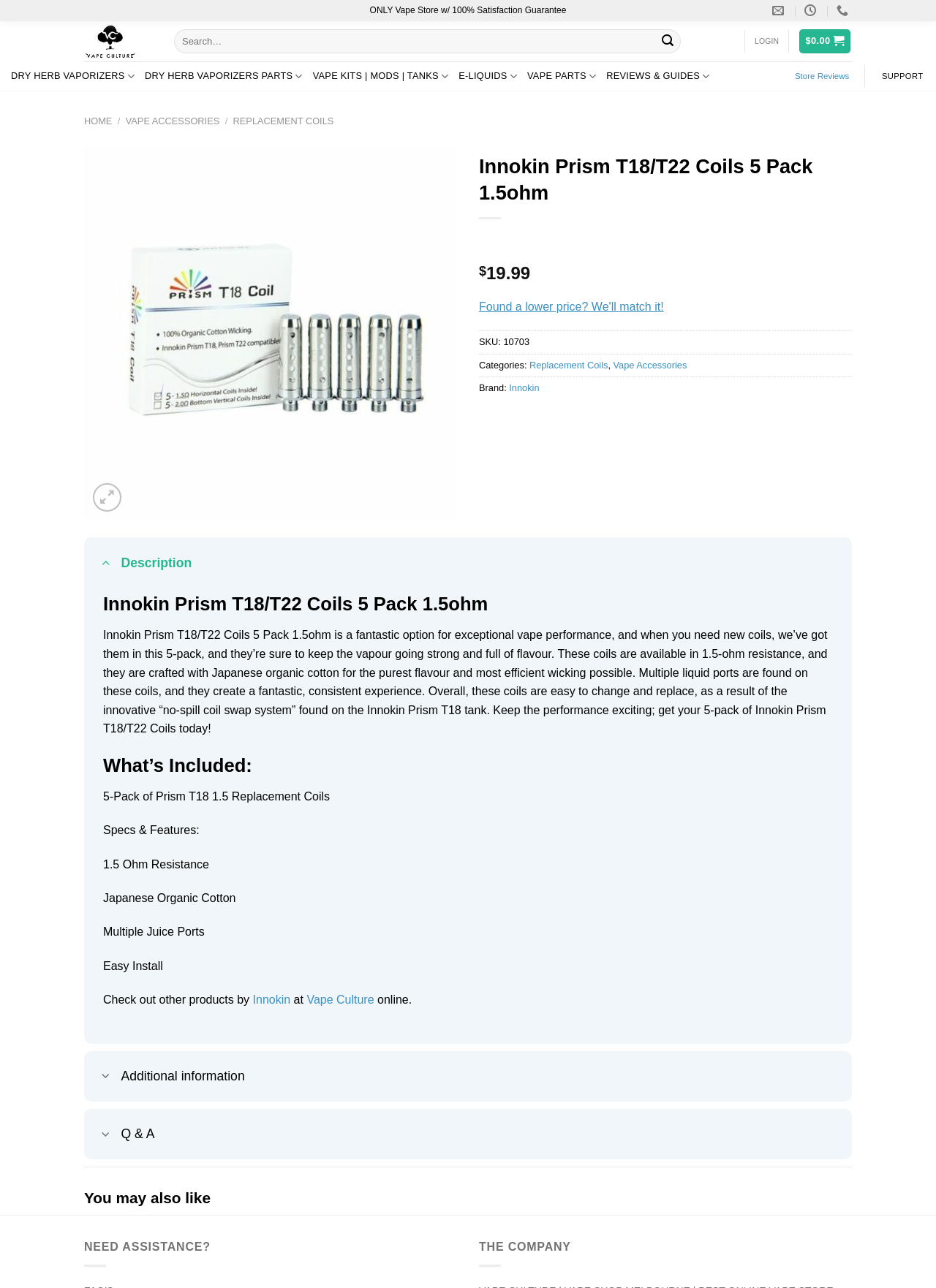Please indicate the bounding box coordinates for the clickable area to complete the following task: "Log in to your account". The coordinates should be specified as four float numbers between 0 and 1, i.e., [left, top, right, bottom].

[0.806, 0.022, 0.832, 0.042]